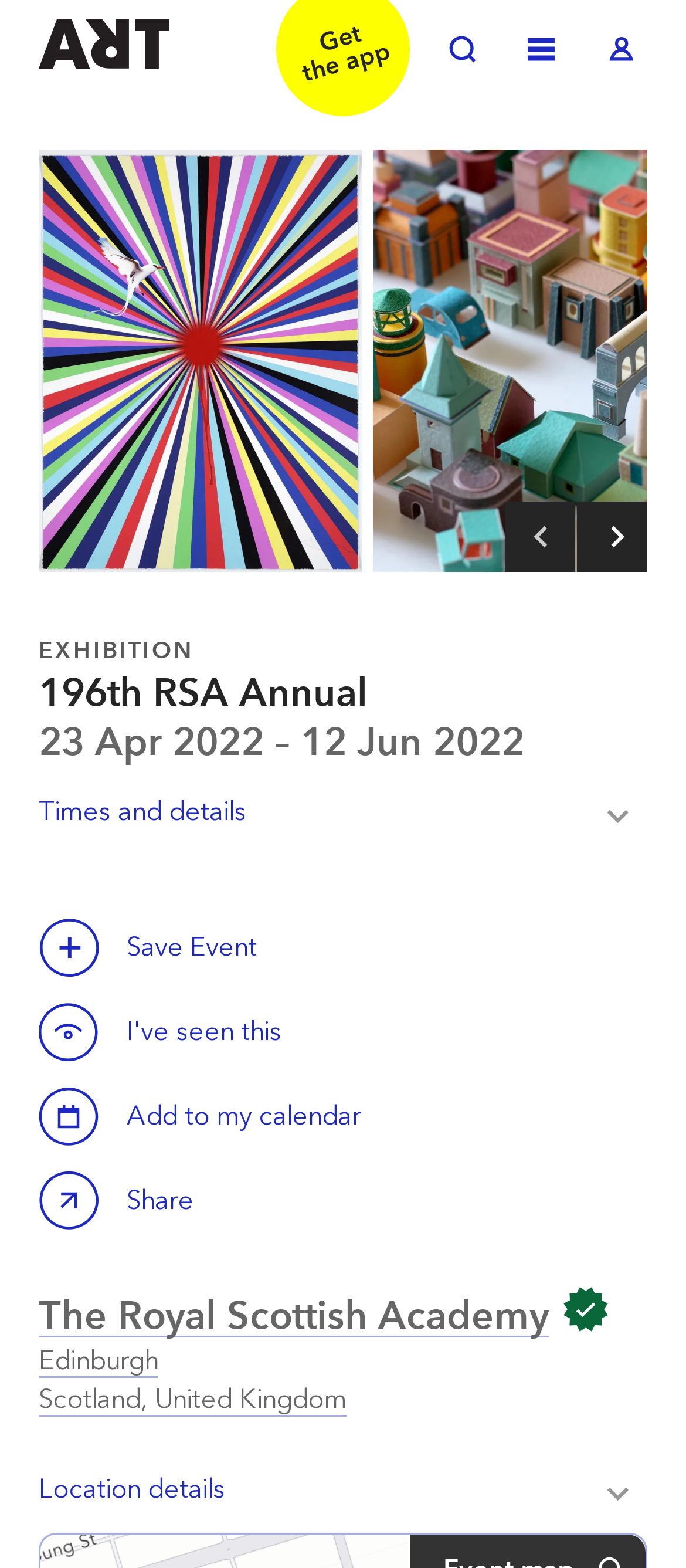Provide your answer in one word or a succinct phrase for the question: 
What is the name of the academy hosting the exhibition?

The Royal Scottish Academy